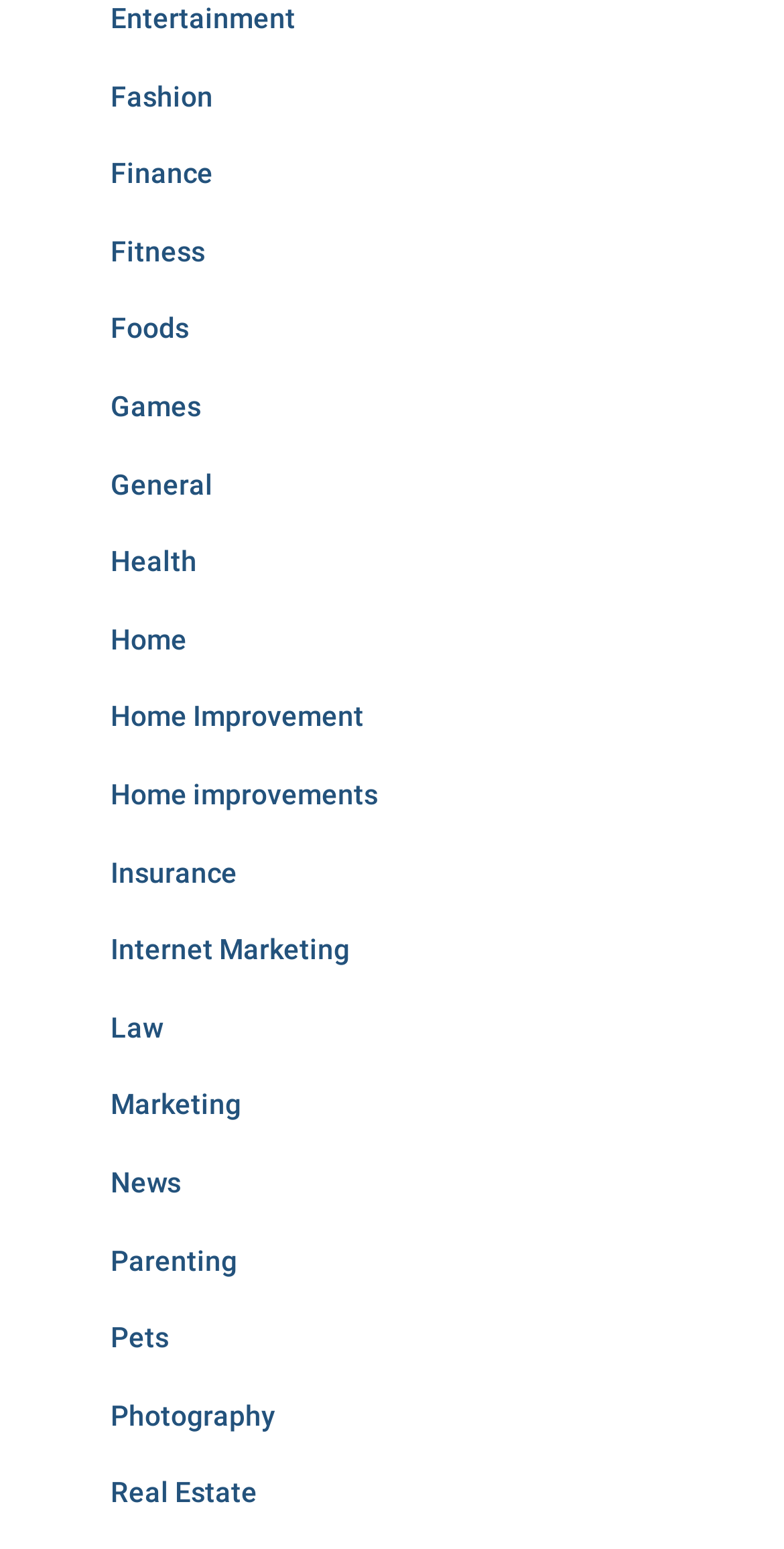Locate the bounding box coordinates of the element to click to perform the following action: 'Read News'. The coordinates should be given as four float values between 0 and 1, in the form of [left, top, right, bottom].

[0.141, 0.753, 0.231, 0.774]